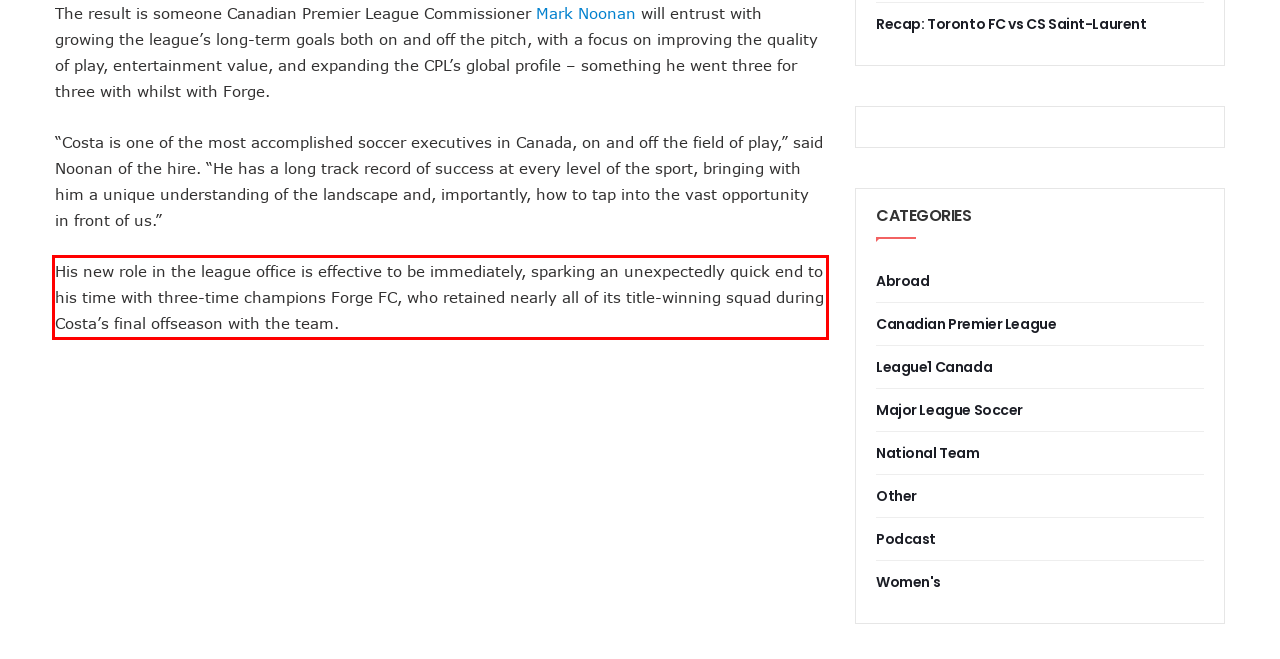Please examine the webpage screenshot and extract the text within the red bounding box using OCR.

His new role in the league office is effective to be immediately, sparking an unexpectedly quick end to his time with three-time champions Forge FC, who retained nearly all of its title-winning squad during Costa’s final offseason with the team.